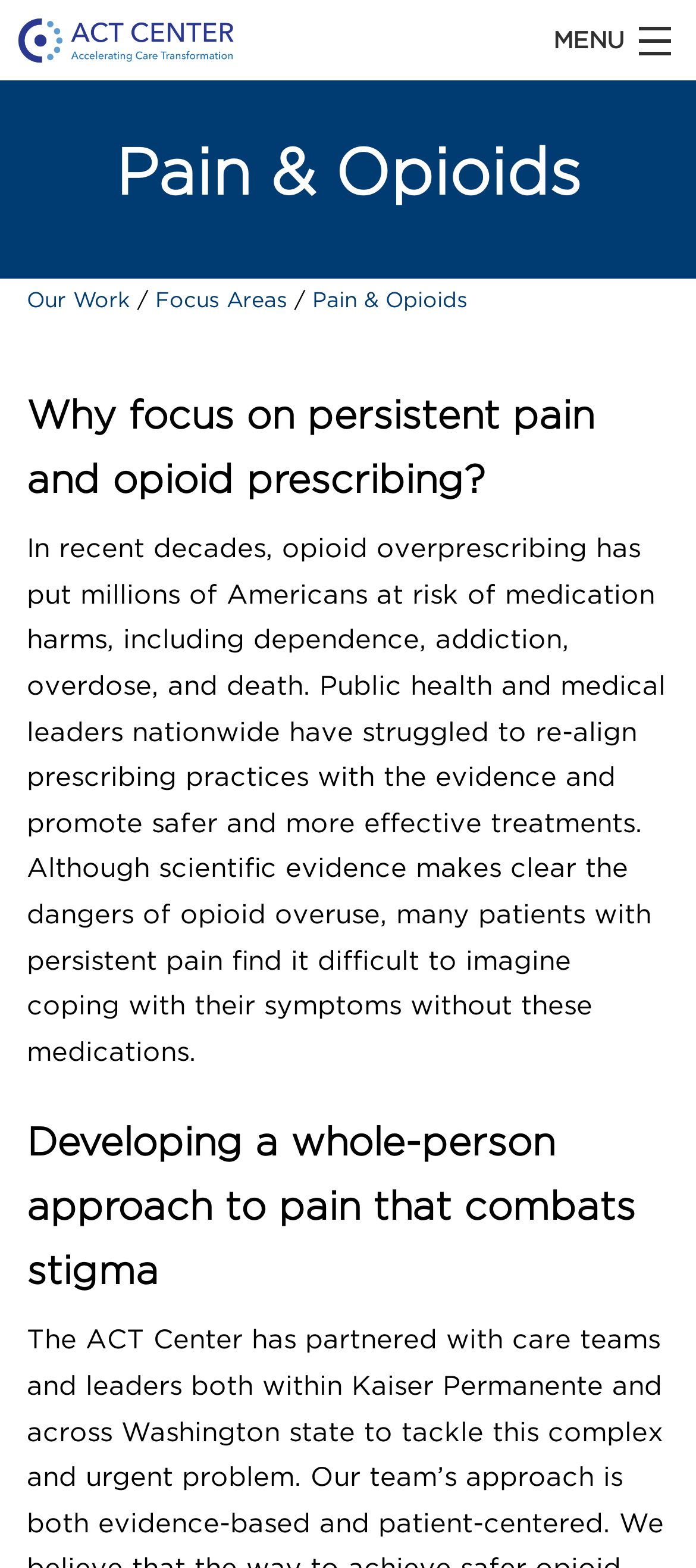Give a one-word or one-phrase response to the question: 
What are the focus areas of the center's work?

Our Work, Focus Areas, Pain & Opioids